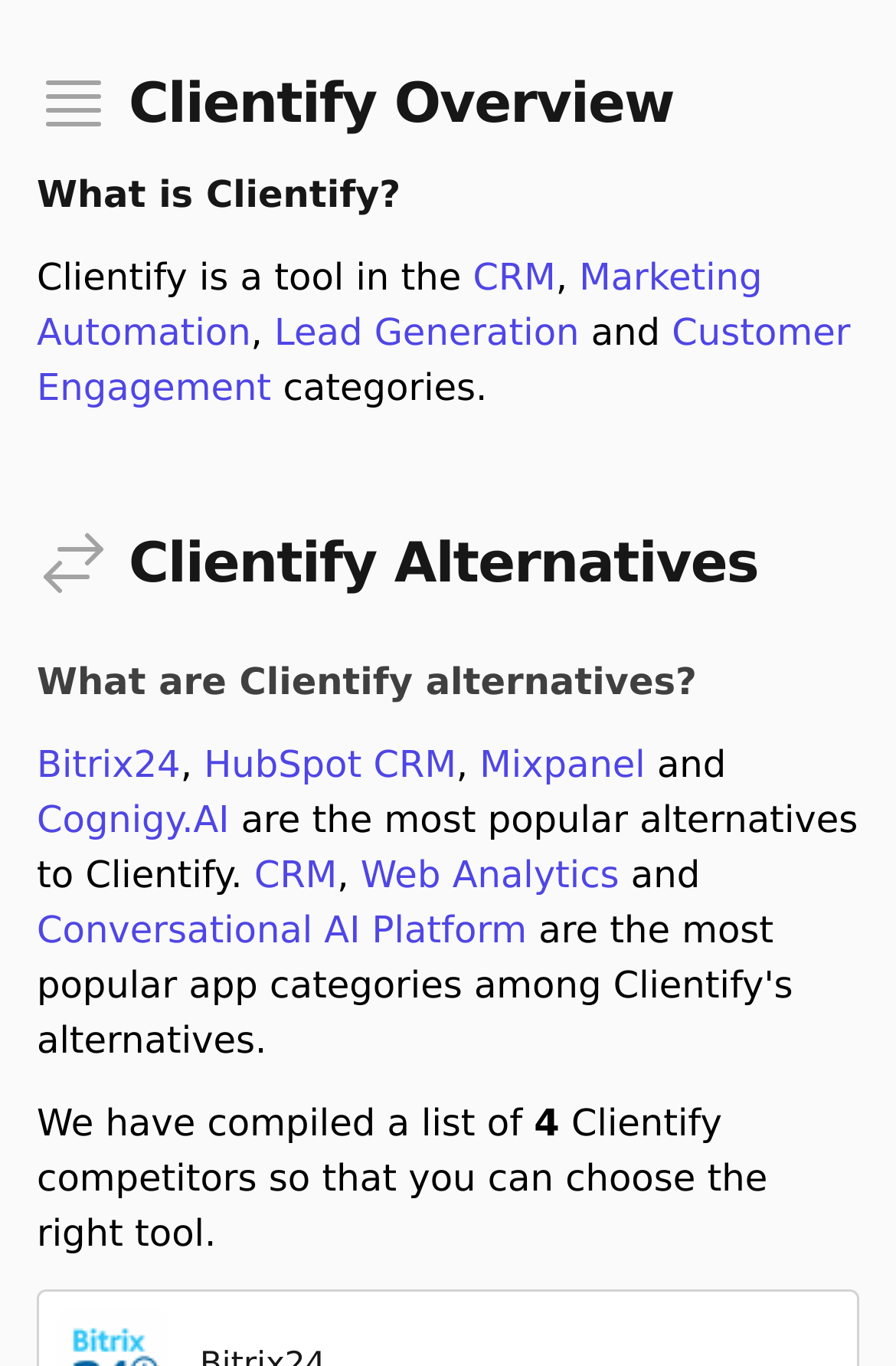Specify the bounding box coordinates for the region that must be clicked to perform the given instruction: "Explore 'Clientify Alternatives'".

[0.144, 0.385, 0.959, 0.439]